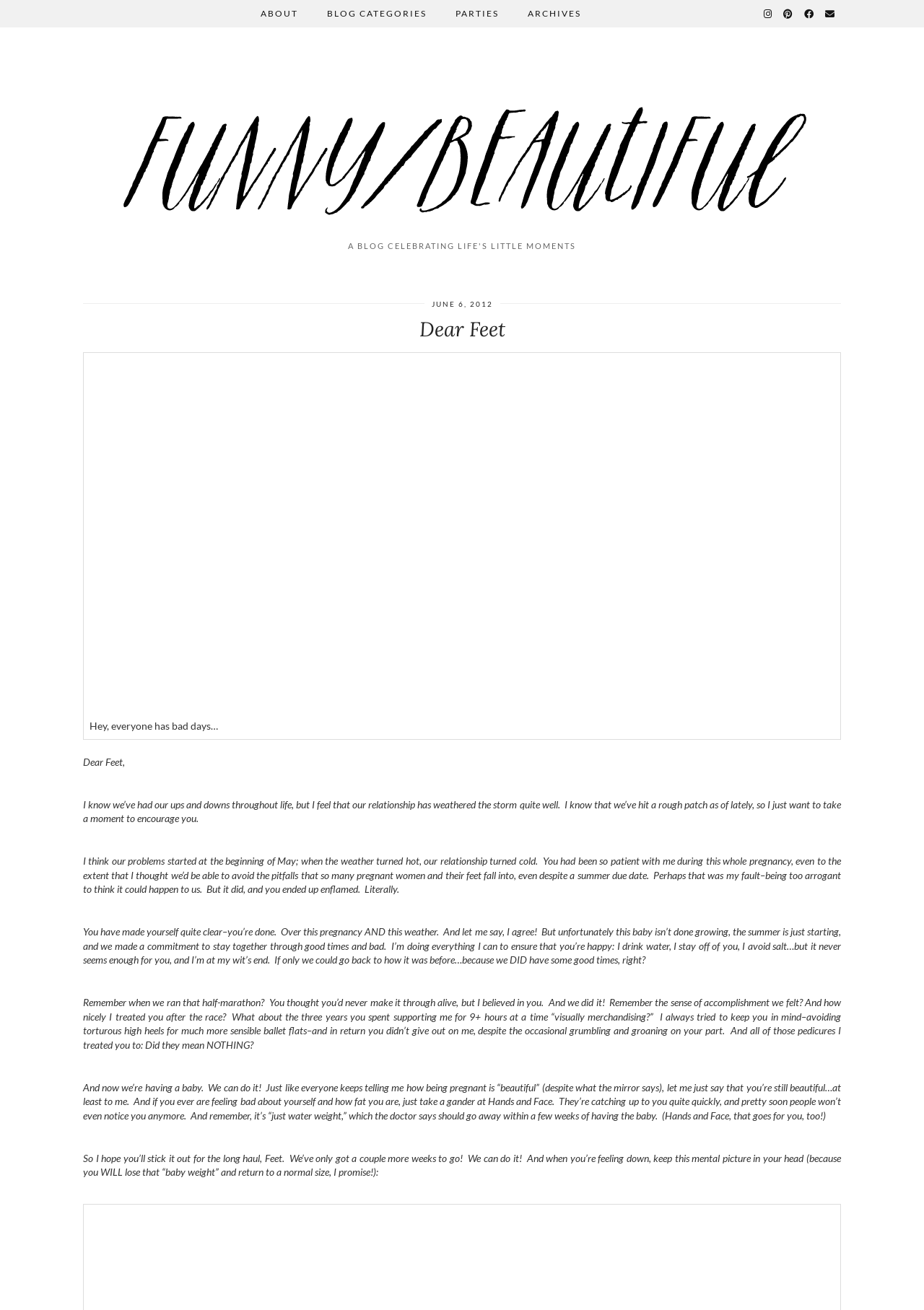Answer the question using only one word or a concise phrase: What is the title of the blog post?

Dear Feet